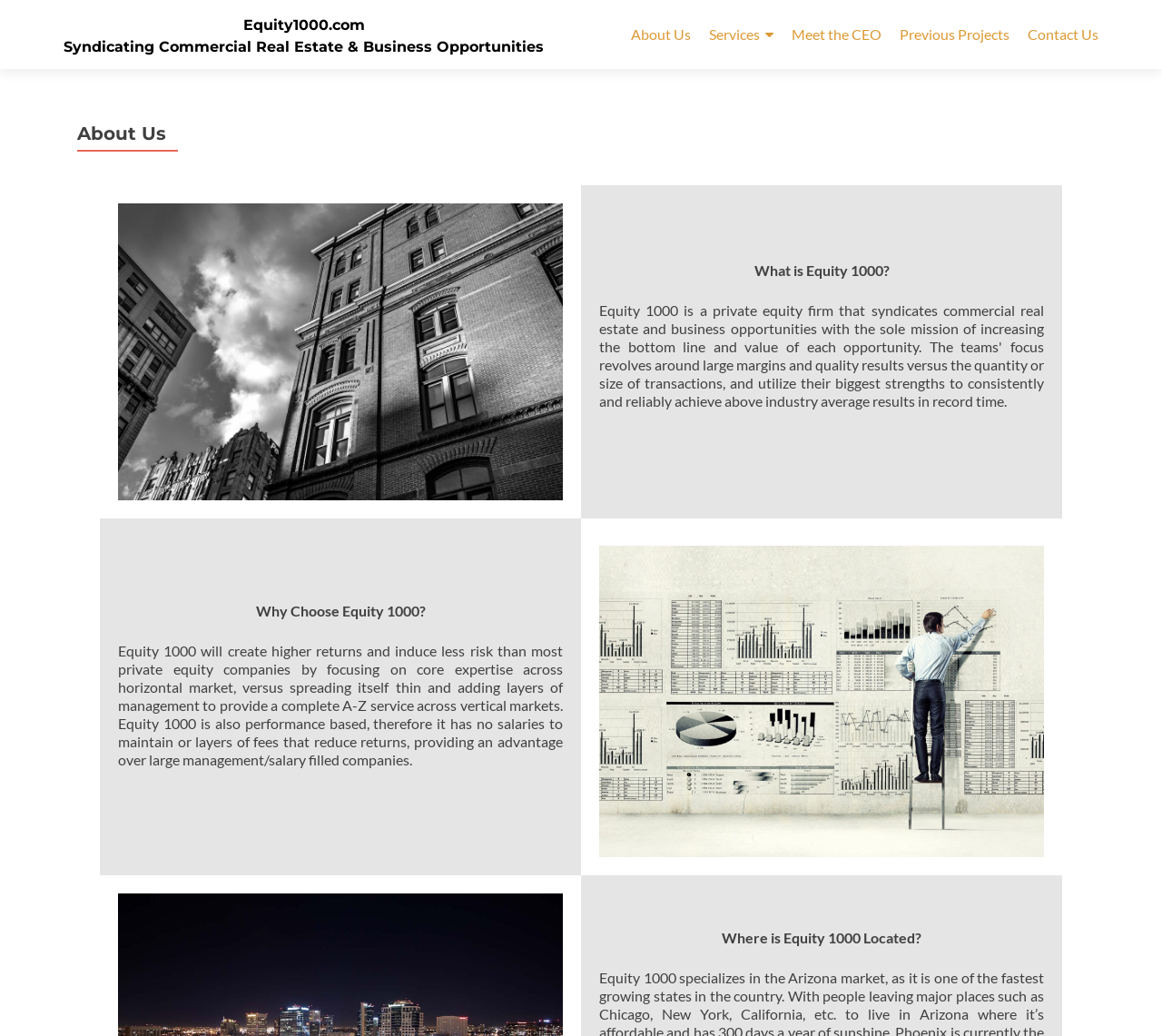Use a single word or phrase to answer the following:
What is the name of the company?

Equity1000.com